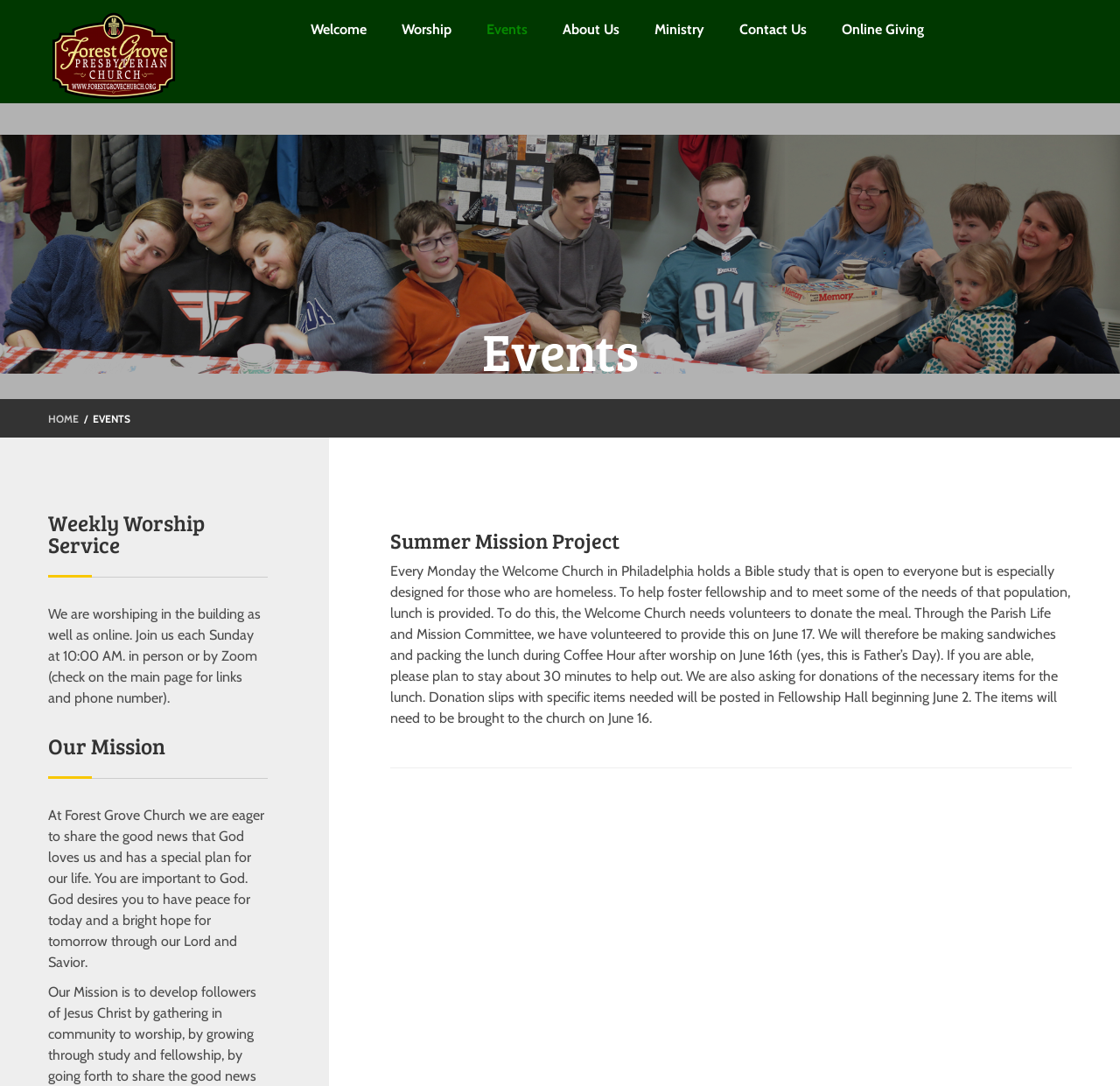What is the purpose of the Summer Mission Project?
Please give a detailed answer to the question using the information shown in the image.

The purpose of the Summer Mission Project can be inferred from the article element on the webpage, which describes the project as providing lunch for the homeless population in Philadelphia. Specifically, it mentions that the Welcome Church needs volunteers to donate meals, and the Forest Grove Presbyterian Church is participating in this effort.